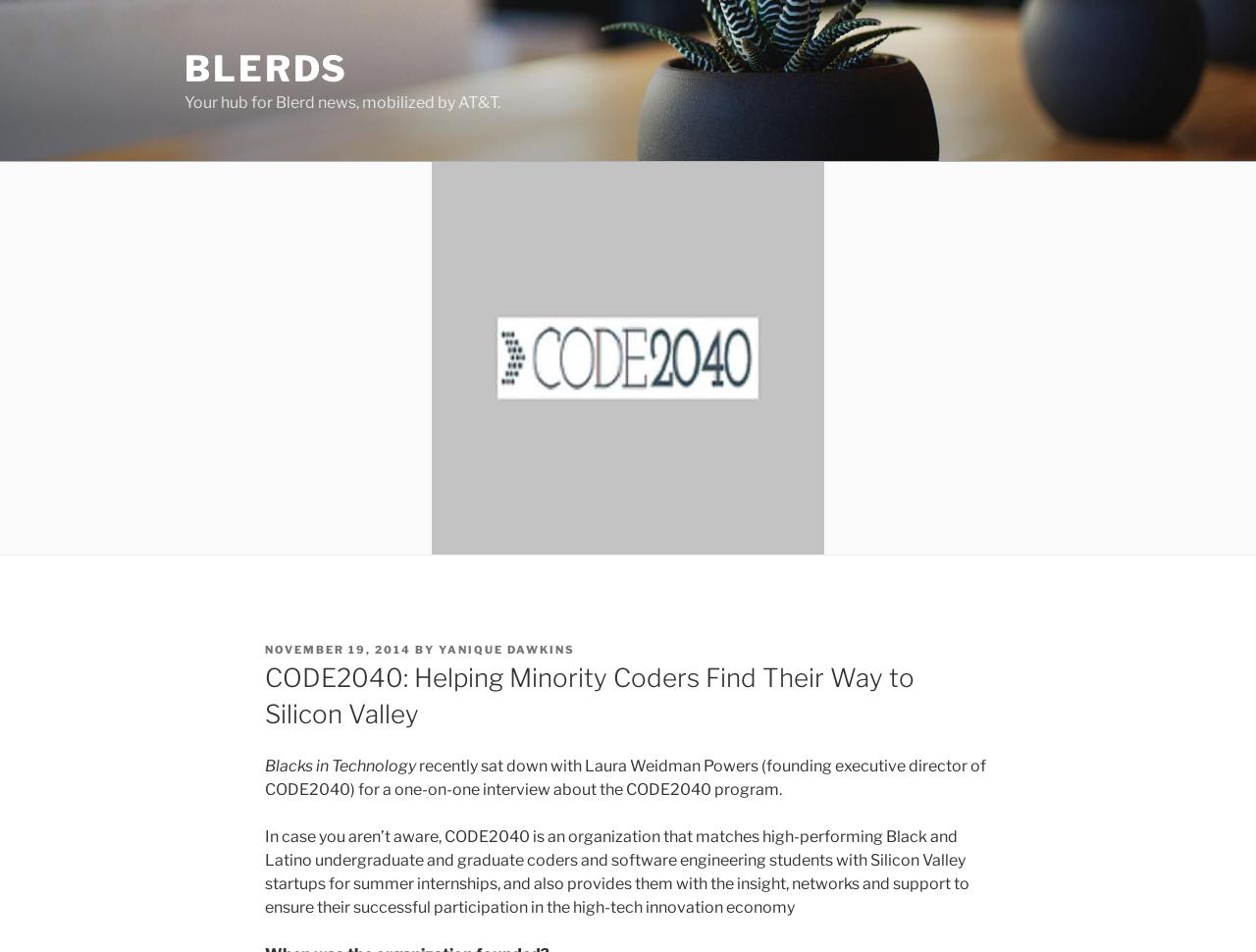Provide a single word or phrase answer to the question: 
Who is the founding executive director of CODE2040?

Laura Weidman Powers